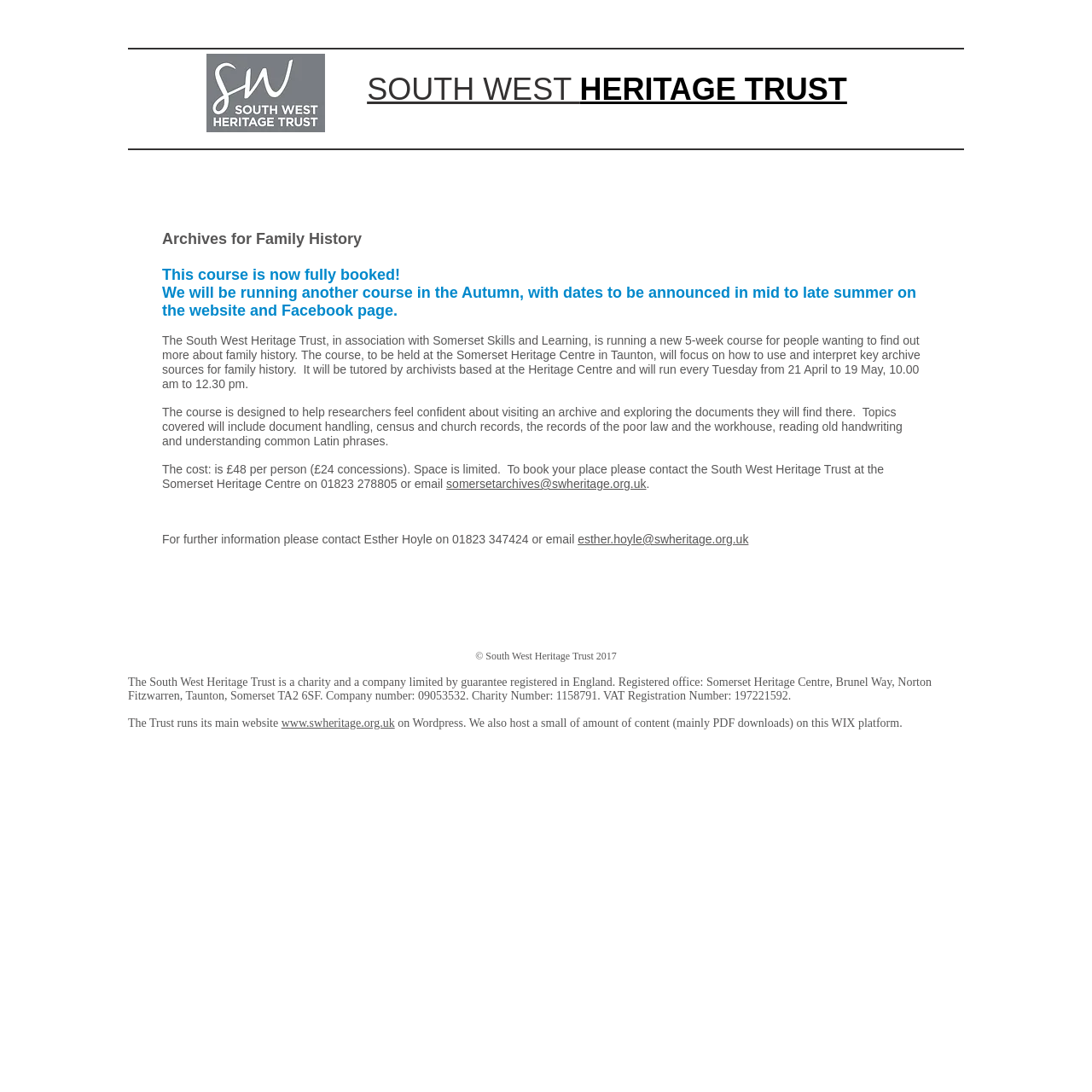Provide your answer to the question using just one word or phrase: What is the logo image URL?

SWHT_0468_Primary_Logo_grey_rgb_.jpg